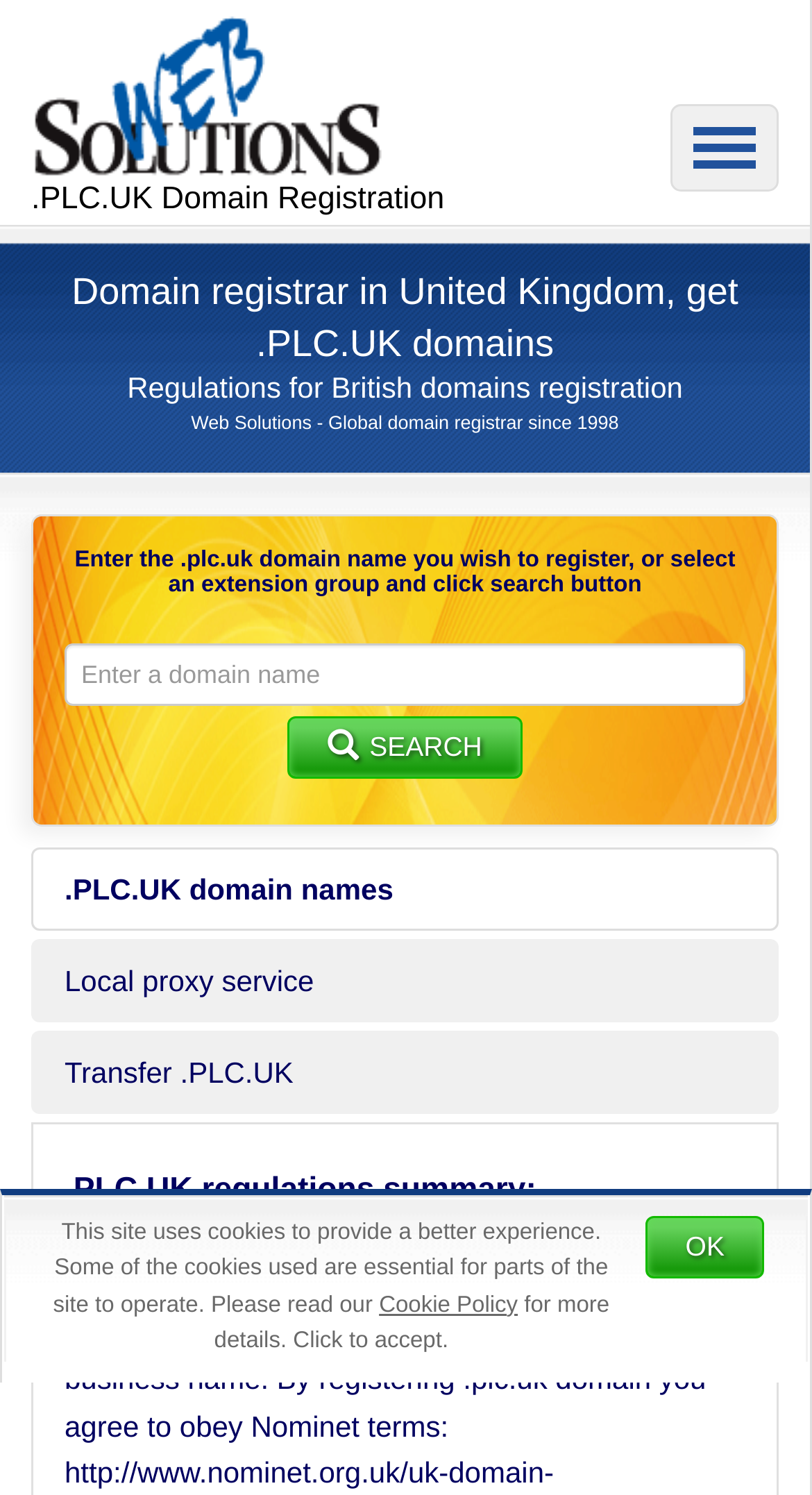Please provide a detailed answer to the question below based on the screenshot: 
What can I enter in the search box?

The search box is labeled as 'Enter a domain name' and is accompanied by a search button, indicating that users can enter a domain name they wish to register or search for availability.